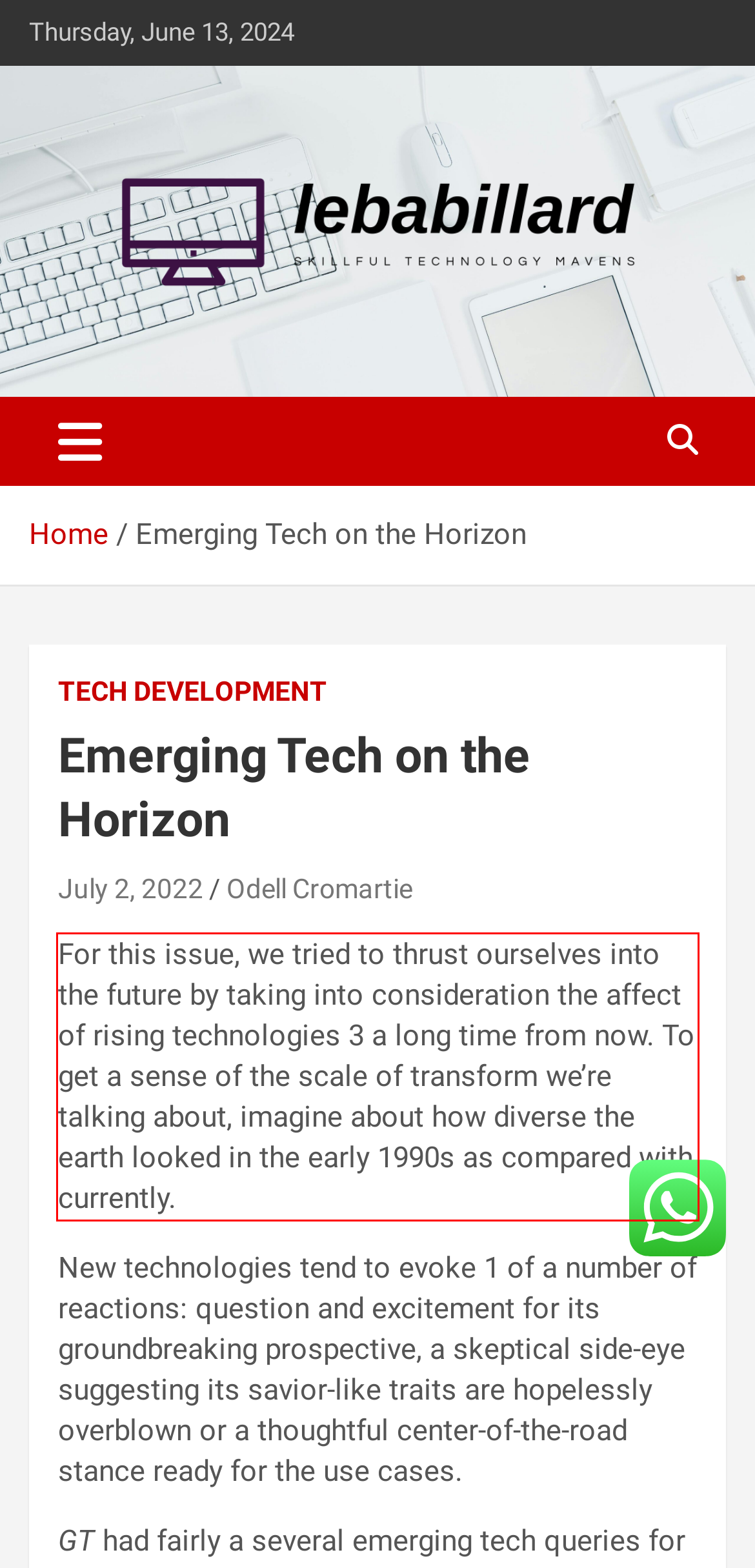Please take the screenshot of the webpage, find the red bounding box, and generate the text content that is within this red bounding box.

For this issue, we tried to thrust ourselves into the future by taking into consideration the affect of rising technologies 3 a long time from now. To get a sense of the scale of transform we’re talking about, imagine about how diverse the earth looked in the early 1990s as compared with currently.